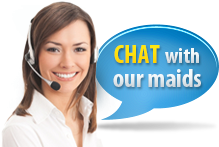Create an extensive caption that includes all significant details of the image.

The image features a friendly customer service representative with a headset, smiling as they invite customers to engage with their cleaning services. Accompanying the representative is a speech bubble that reads "CHAT with our maids," highlighting the convenience of direct communication for inquiries and booking assistance. This visual reinforces the company's commitment to providing accessible and personalized customer support, making it easier for clients to arrange their cleaning needs efficiently.